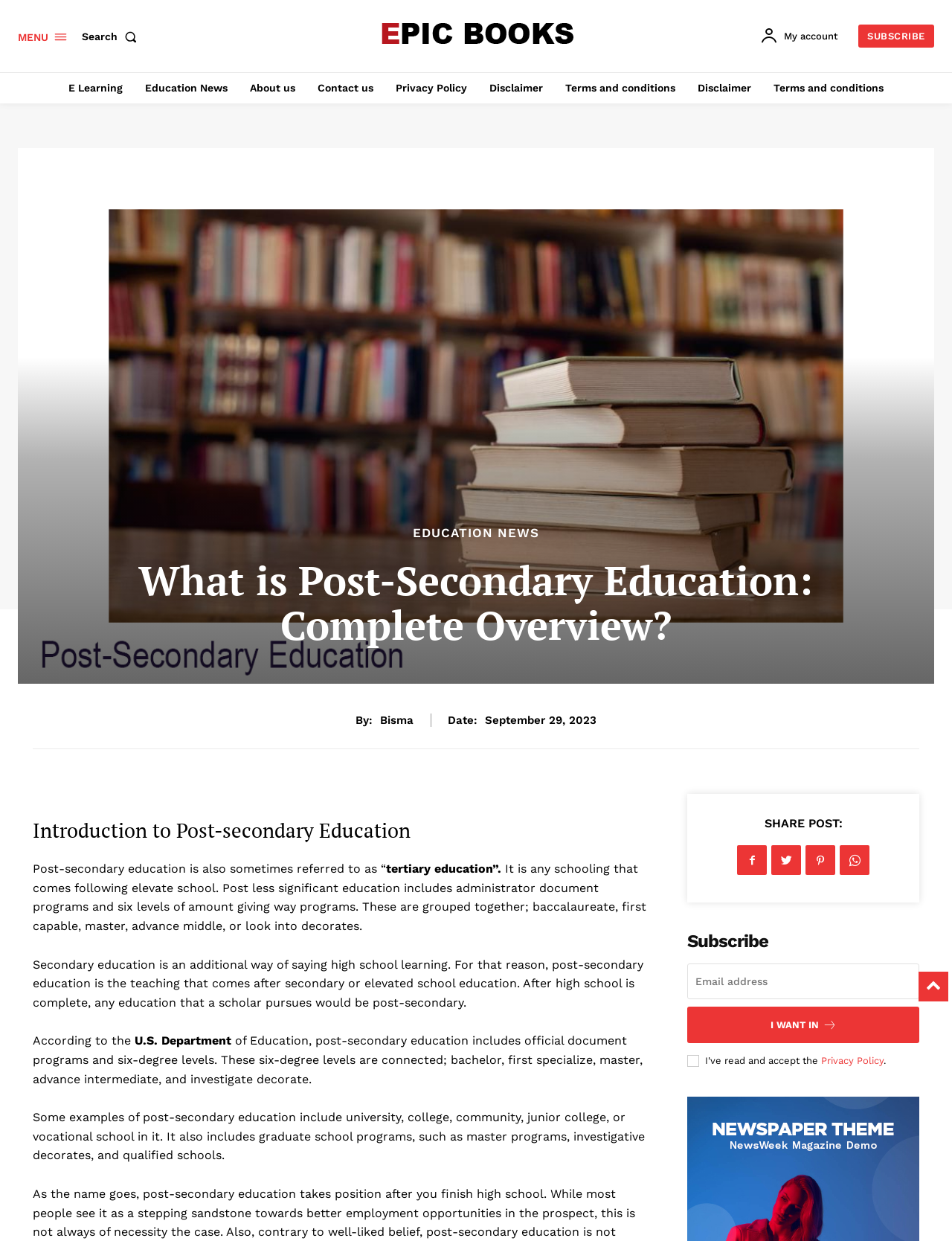What types of education are included in post-secondary education?
Based on the image, please offer an in-depth response to the question.

The types of education included in post-secondary education can be found in the article's content. According to the article, post-secondary education includes university, college, community, junior college, or vocational school, as well as graduate school programs.